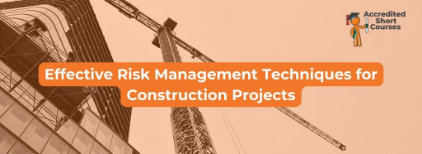Provide a comprehensive description of the image.

The image showcases a construction site with a crane in the background, symbolizing the construction industry's focus on safety and efficiency. Bold text overlays the image, reading "Effective Risk Management Techniques for Construction Projects," highlighting the importance of implementing effective strategies to manage risks within the construction environment. The design is visually engaging, featuring an orange color palette that conveys a sense of urgency and vigilance, while the logo of "Accredited Short Courses" in the top right corner emphasizes the educational aspect of the initiative. This image illustrates the critical nature of risk management in ensuring safety and compliance on construction sites.